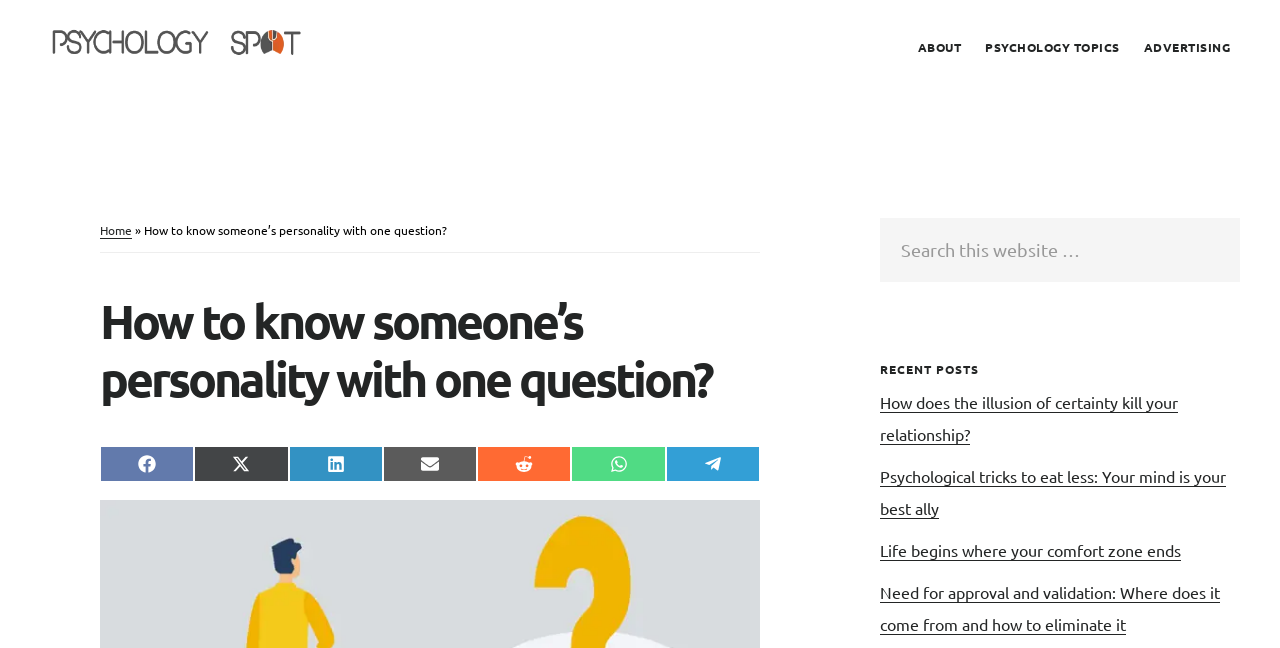Please extract the primary headline from the webpage.

How to know someone’s personality with one question?